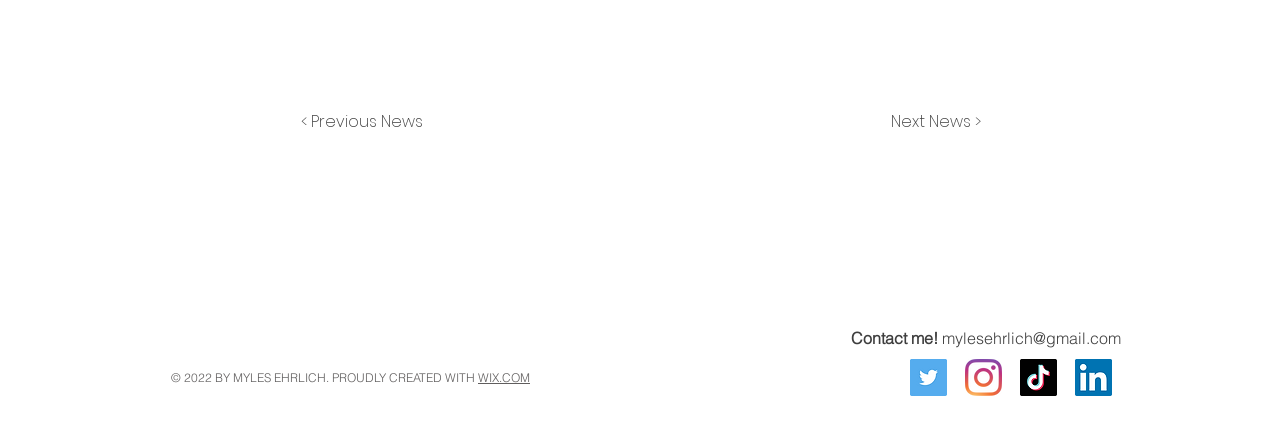What is the direction of the news navigation?
With the help of the image, please provide a detailed response to the question.

I found the news navigation buttons by looking at the top of the page, which contains two buttons labeled '< Previous News' and 'Next News >', indicating that the user can navigate to previous or next news items.